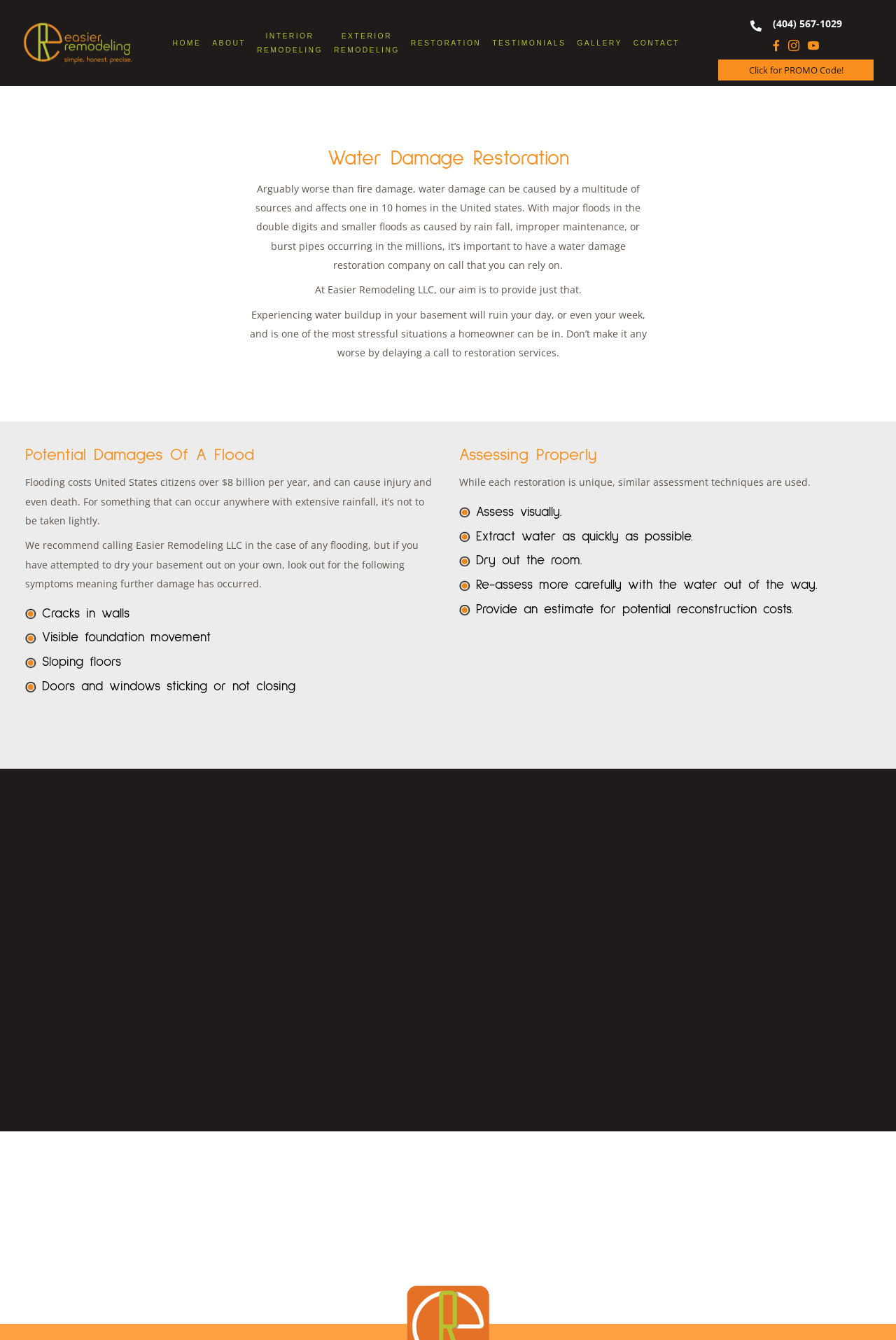Identify the bounding box coordinates of the section to be clicked to complete the task described by the following instruction: "Click the CONTACT link". The coordinates should be four float numbers between 0 and 1, formatted as [left, top, right, bottom].

[0.876, 0.029, 0.956, 0.052]